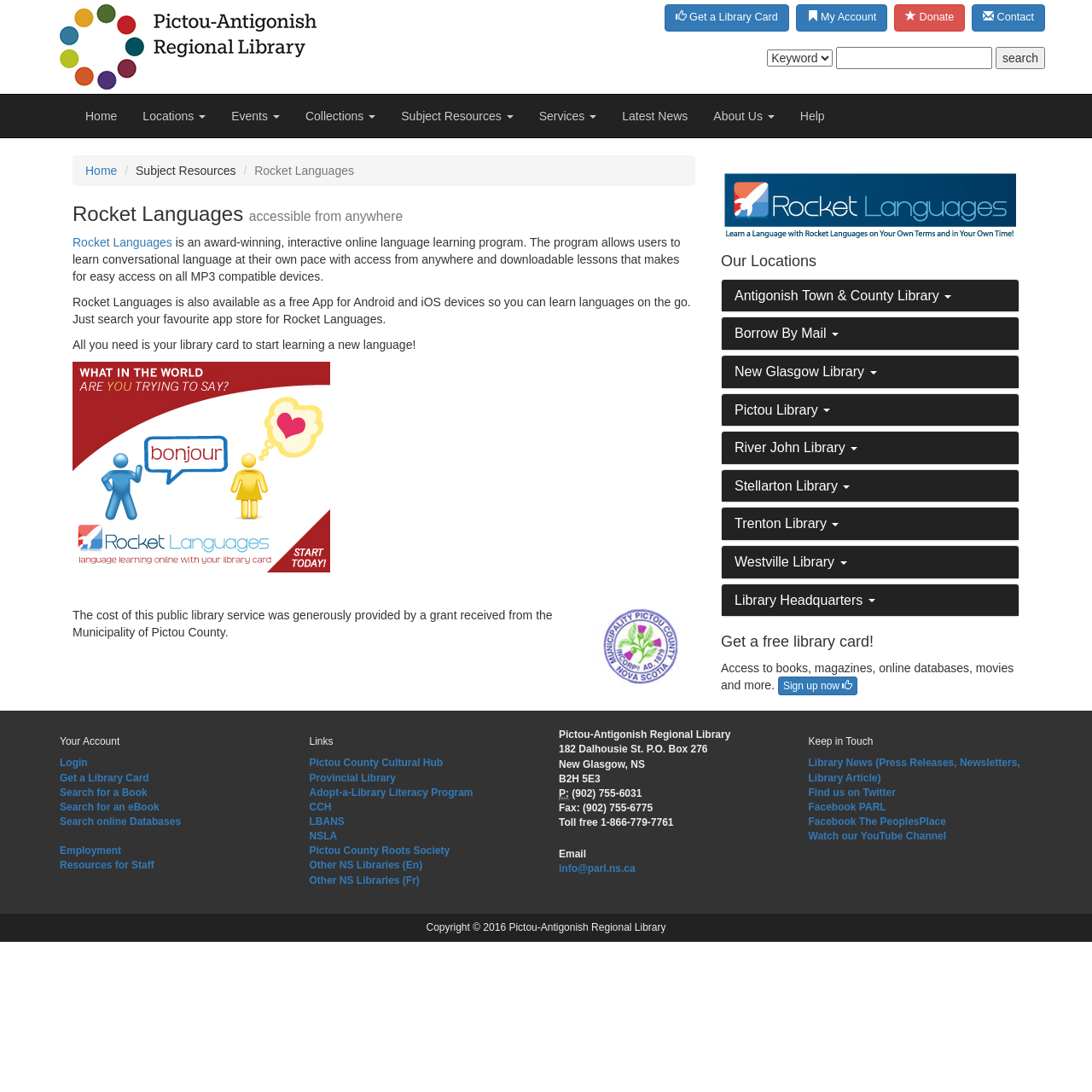Generate a detailed explanation of the webpage's features and information.

The webpage is about the Pictou-Antigonish Regional Library, with a focus on promoting the Rocket Languages online language learning program. At the top left corner, there is a PARL logo image, and next to it, there are several links, including "Get a Library Card", "My Account", "Donate", and "Contact". 

Below these links, there is a search bar with a combobox, a textbox, and a search button. On the top right corner, there are several links, including "Home", "Locations", "Events", "Collections", "Subject Resources", "Services", "Latest News", "About Us", and "Help".

The main content of the webpage is divided into two sections. The left section has a heading "Rocket Languages accessible from anywhere" and describes the Rocket Languages program, which is an award-winning, interactive online language learning program that allows users to learn conversational language at their own pace. There is also a link to access the program and an image of the Rocket Languages logo.

The right section has several headings, including "Rocket Languages", "Our Locations", and "Get a free library card!". Under "Our Locations", there are links to several library locations, including Antigonish Town & County Library, Borrow By Mail, New Glasgow Library, Pictou Library, River John Library, Stellarton Library, Trenton Library, and Westville Library. Under "Get a free library card!", there is a description of the benefits of having a library card, including access to books, magazines, online databases, movies, and more, with a link to sign up.

At the bottom of the webpage, there are several links to other sections, including "Your Account", "Links", and "Pictou-Antigonish Regional Library" contact information.